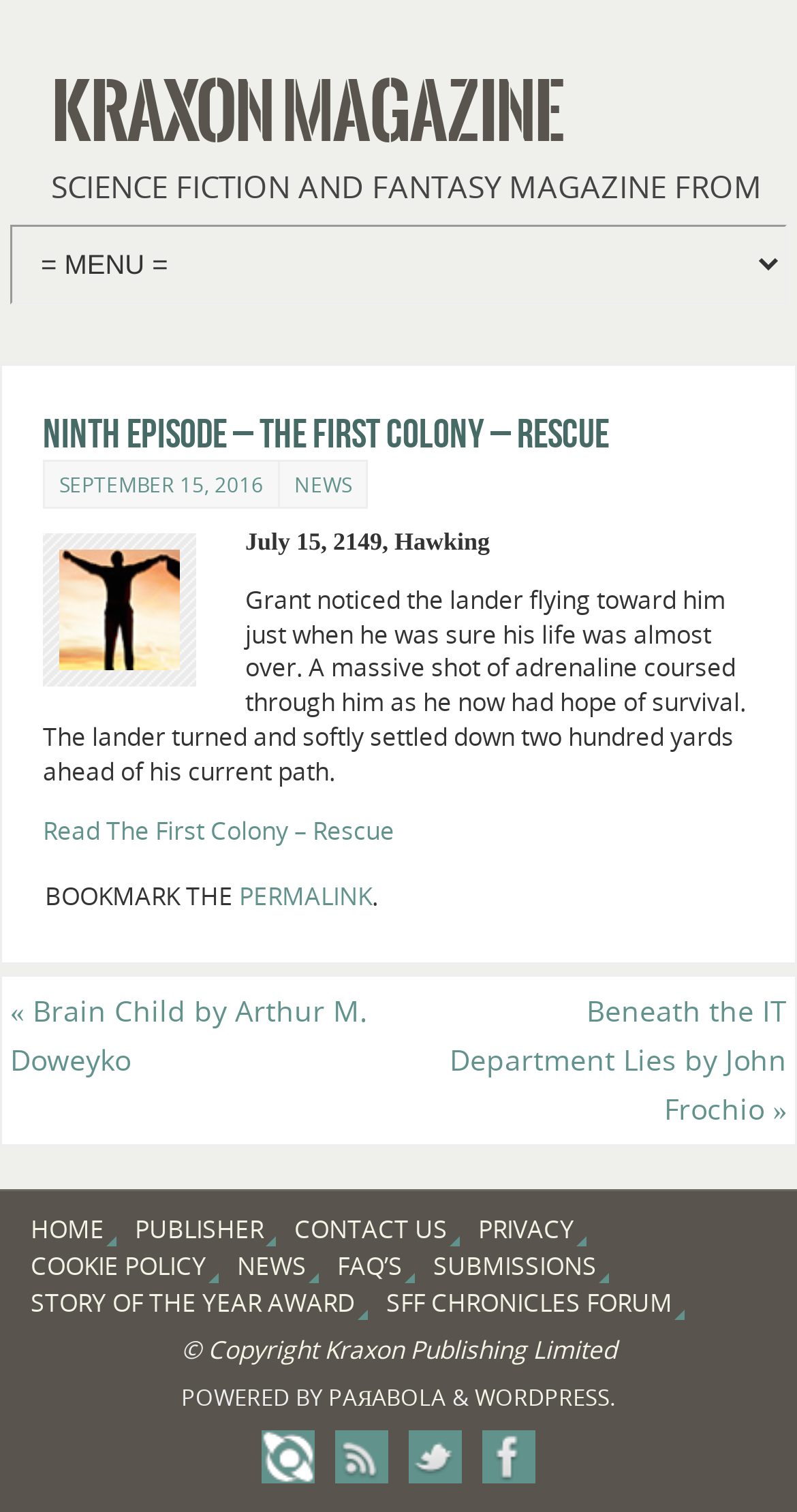Using the element description provided, determine the bounding box coordinates in the format (top-left x, top-left y, bottom-right x, bottom-right y). Ensure that all values are floating point numbers between 0 and 1. Element description: Contact Us

[0.369, 0.795, 0.577, 0.825]